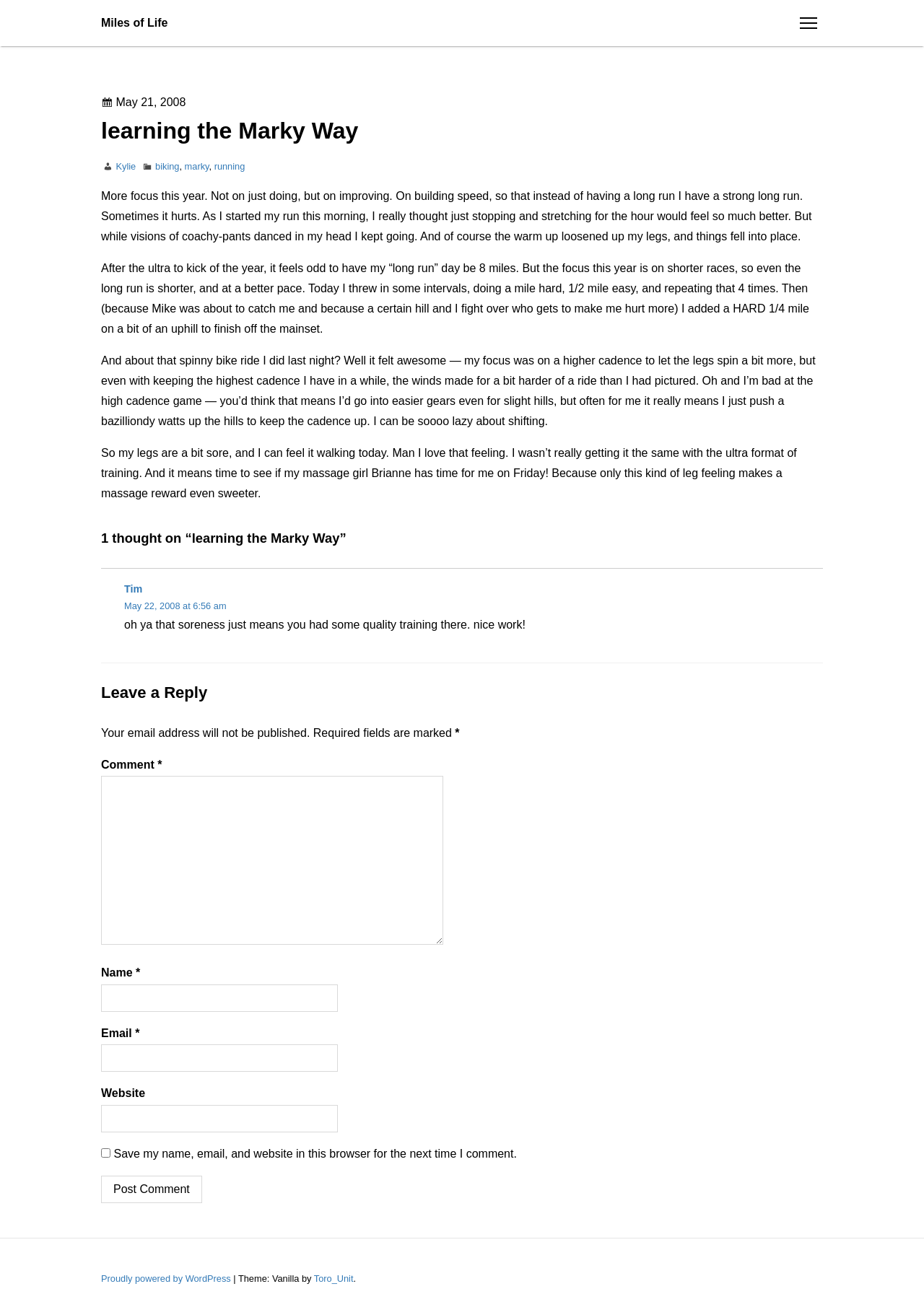Identify the bounding box of the UI element that matches this description: "More".

None